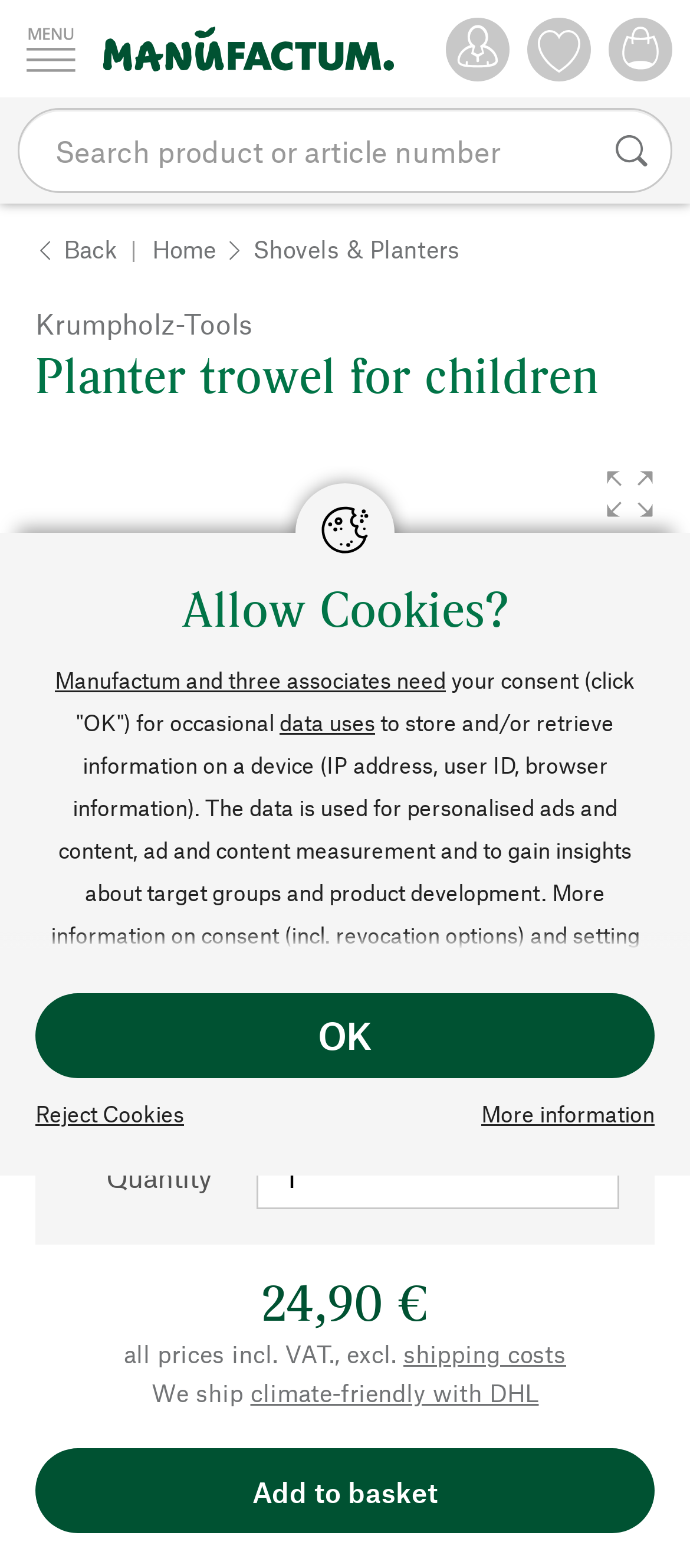What is the shipping method?
Refer to the image and provide a one-word or short phrase answer.

DHL